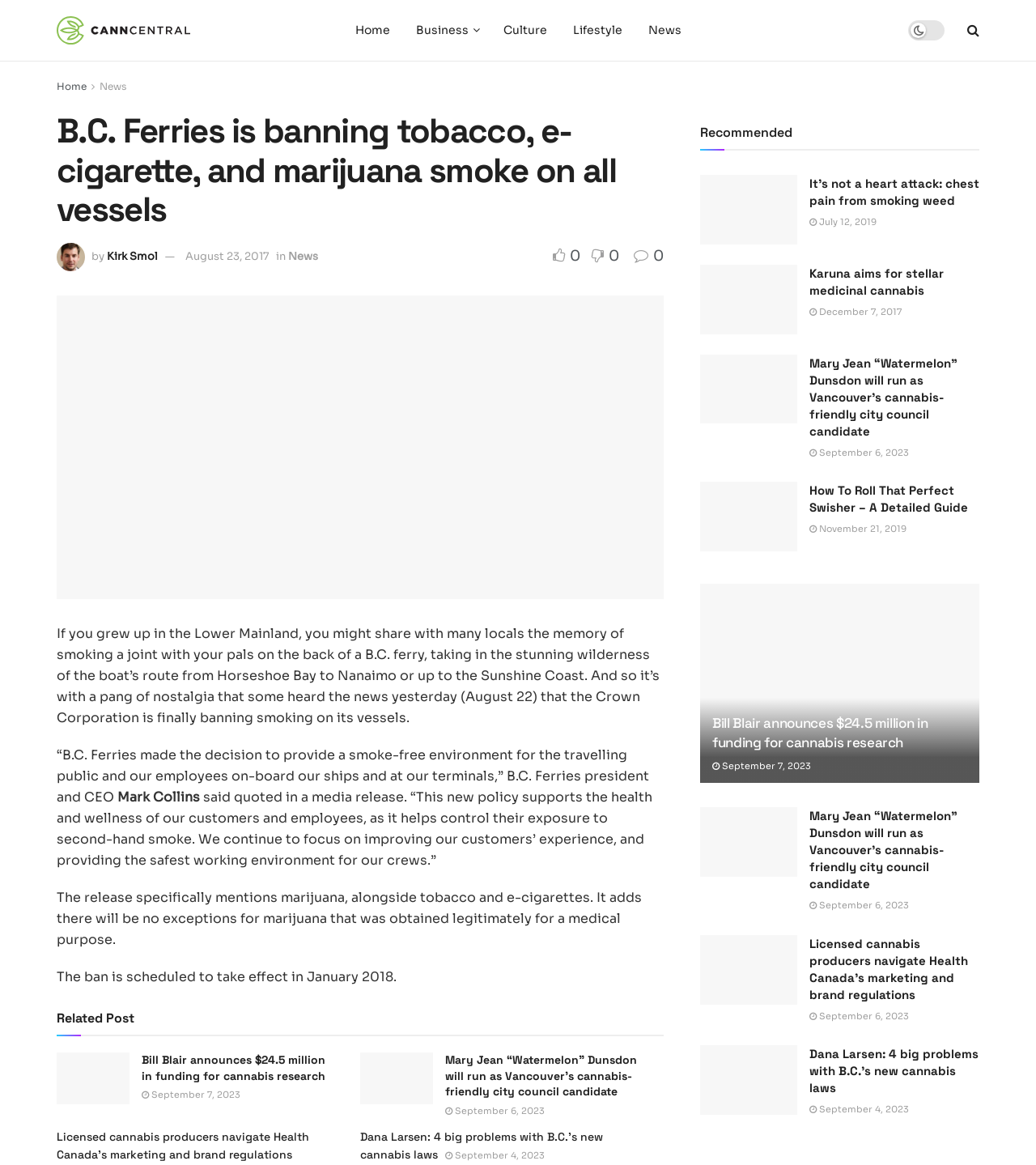Using details from the image, please answer the following question comprehensively:
Are there any exceptions for medical marijuana?

The article specifically mentions that there will be no exceptions for marijuana that was obtained legitimately for a medical purpose, indicating that the ban on smoking on B.C. Ferries vessels applies to all forms of smoking, including medical marijuana.